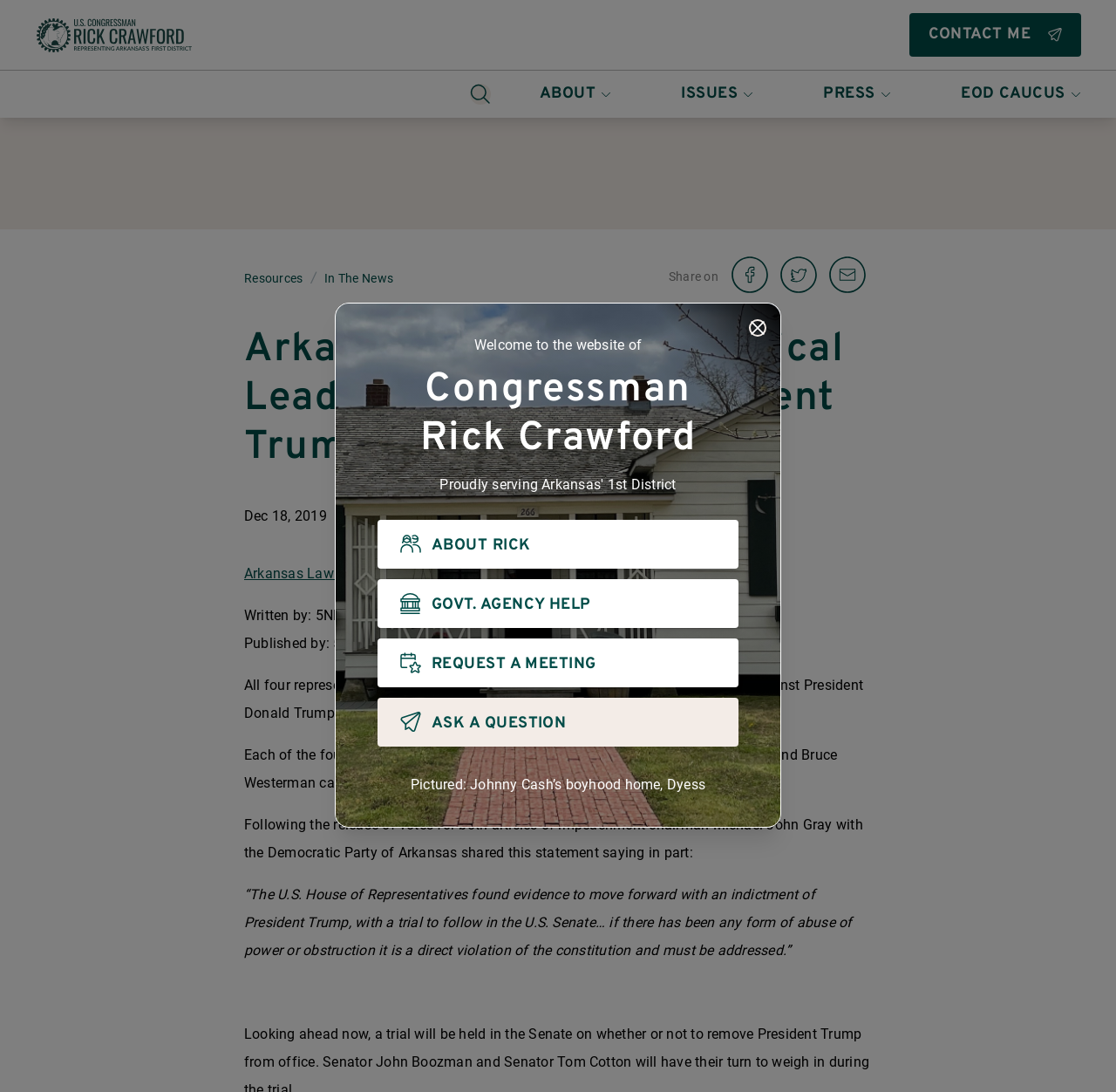What is the name of the congressman?
Using the visual information from the image, give a one-word or short-phrase answer.

Rick Crawford